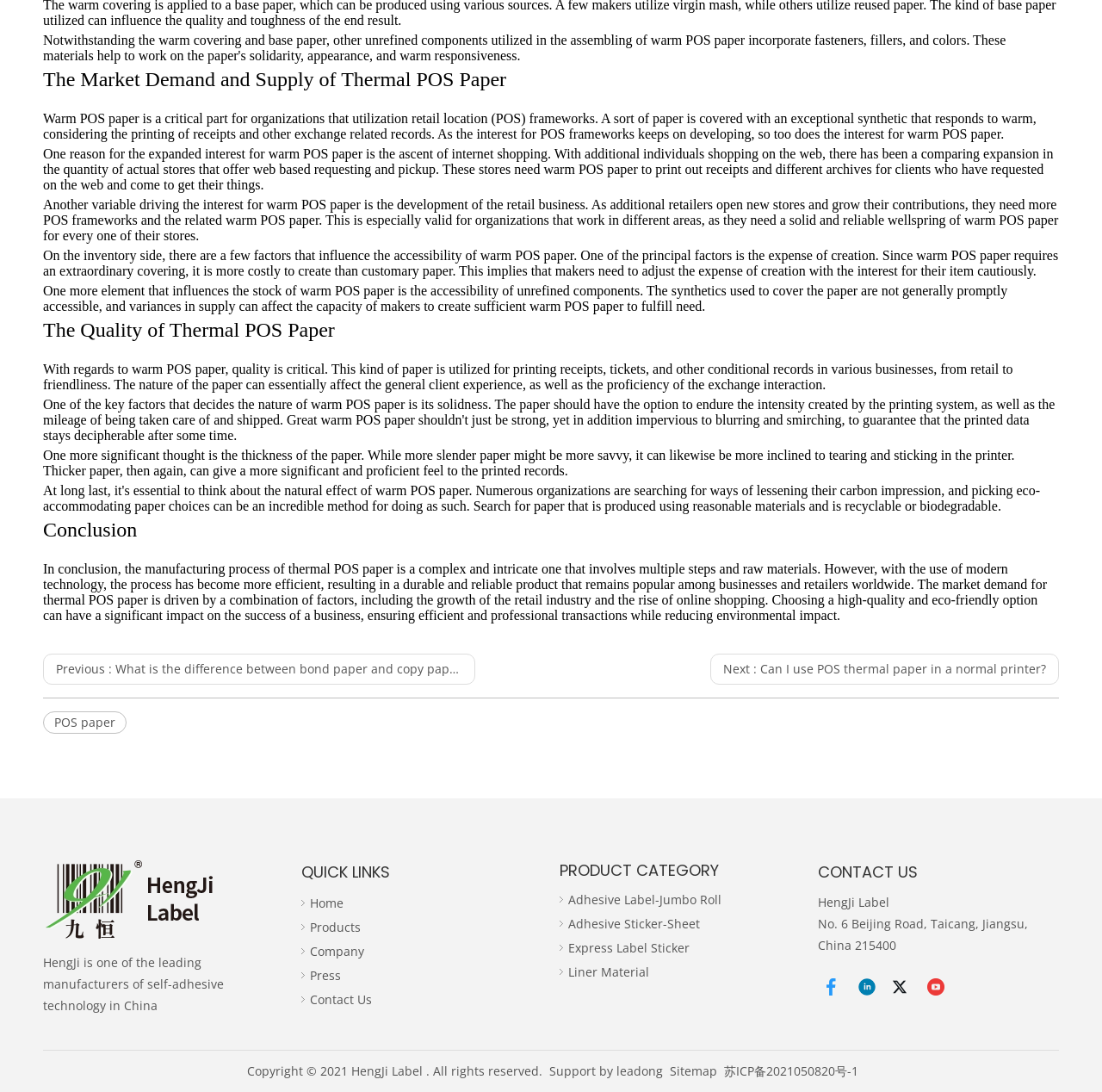What is the location of HengJi's office? Using the information from the screenshot, answer with a single word or phrase.

Taicang, Jiangsu, China